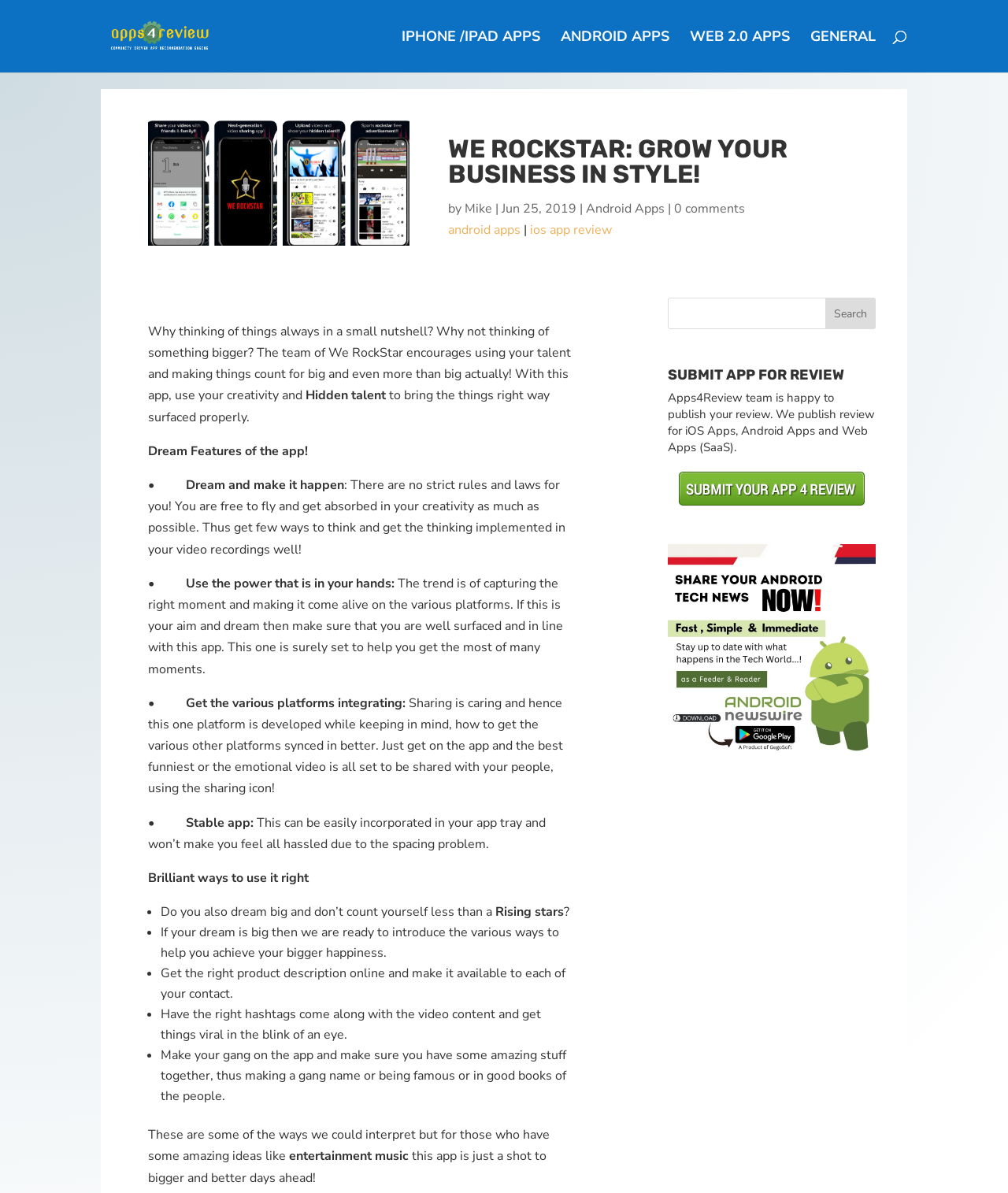What type of apps can be submitted for review?
Based on the visual information, provide a detailed and comprehensive answer.

This answer can be obtained by reading the text under the 'SUBMIT APP FOR REVIEW' heading, which states that the Apps4Review team publishes reviews for iOS Apps, Android Apps, and Web Apps (SaaS).